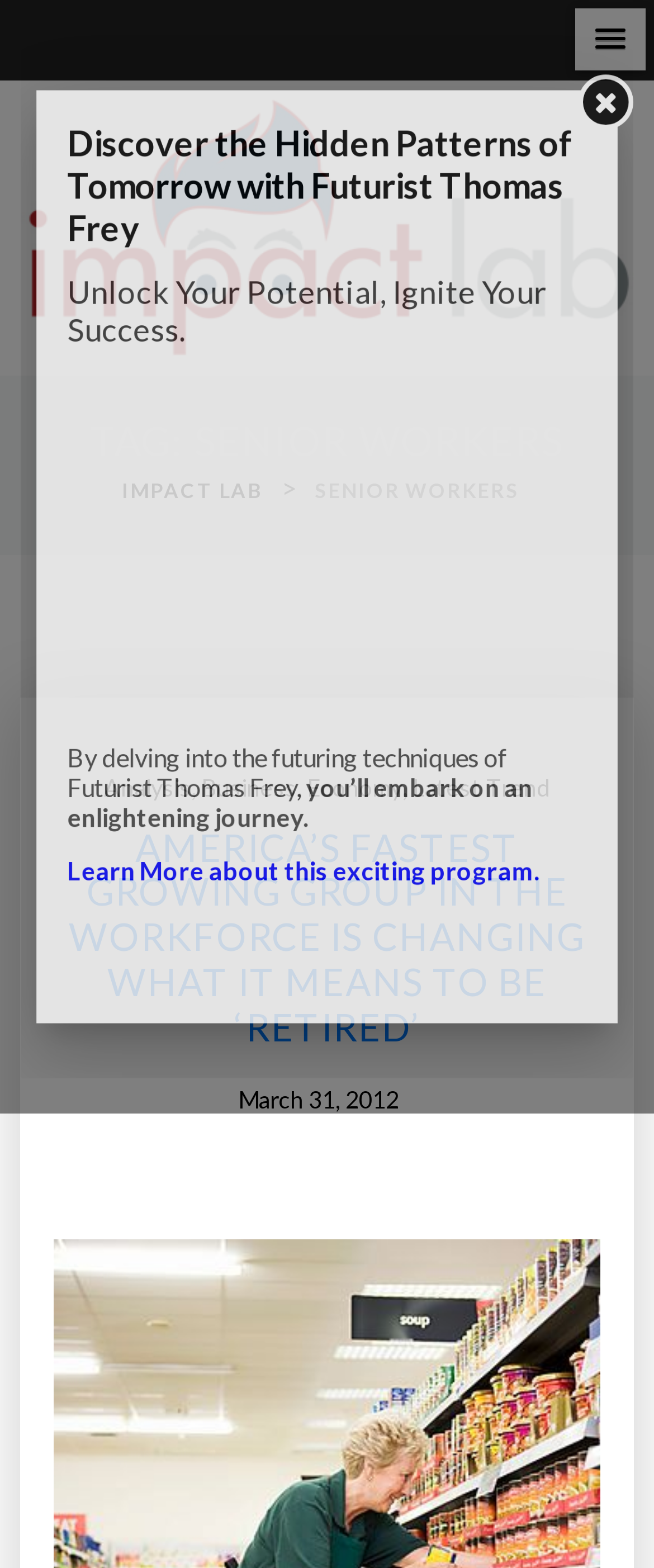Provide the bounding box coordinates of the area you need to click to execute the following instruction: "Navigate to the Analysis page".

[0.159, 0.488, 0.292, 0.516]